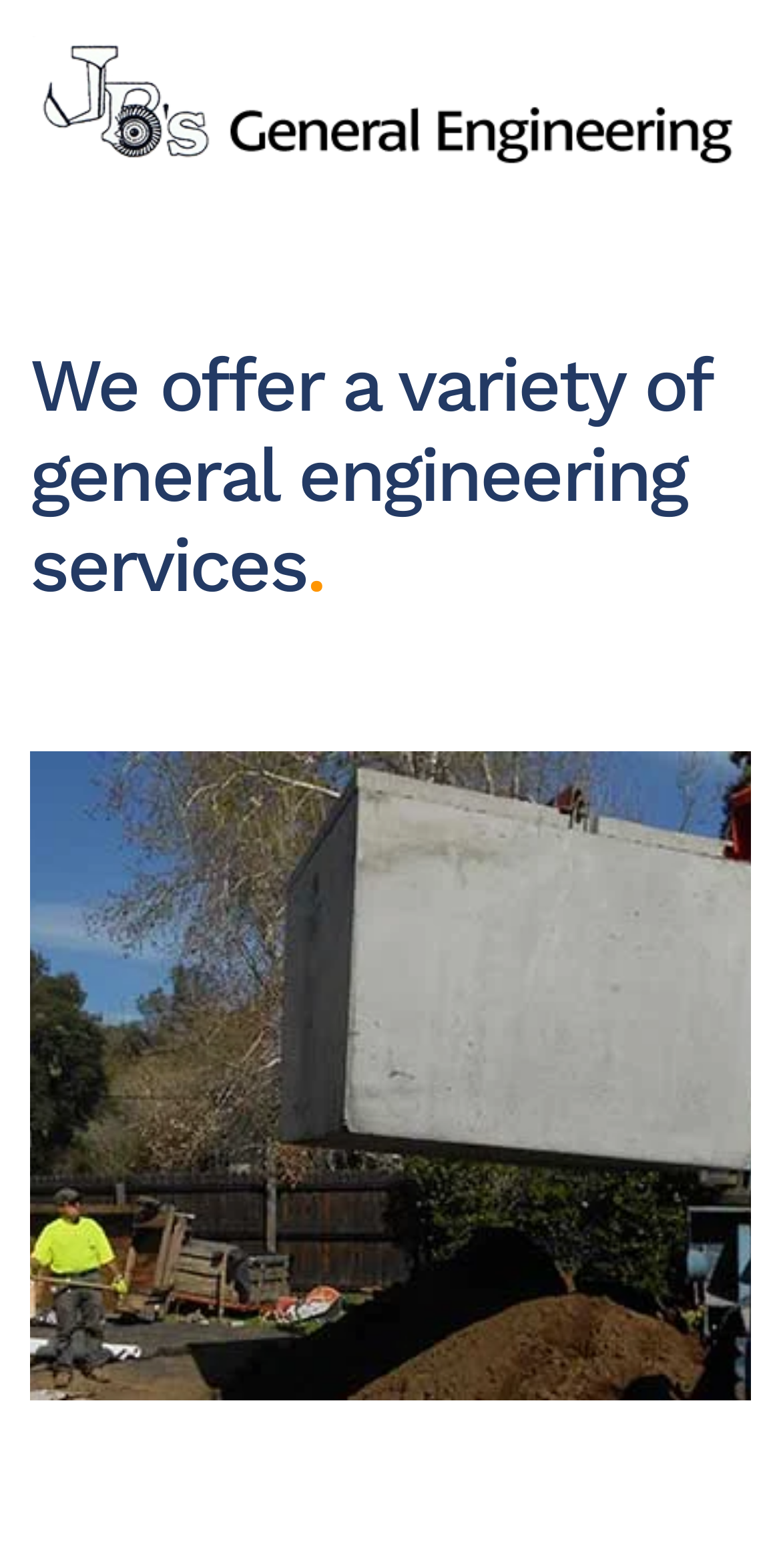What is the purpose of the carousel region?
Answer the question with a thorough and detailed explanation.

The carousel region is a prominent element on the webpage, and it contains a list of items. Based on the context of the webpage, it is likely that the carousel region is used to showcase the various services offered by JB's General Engineering.